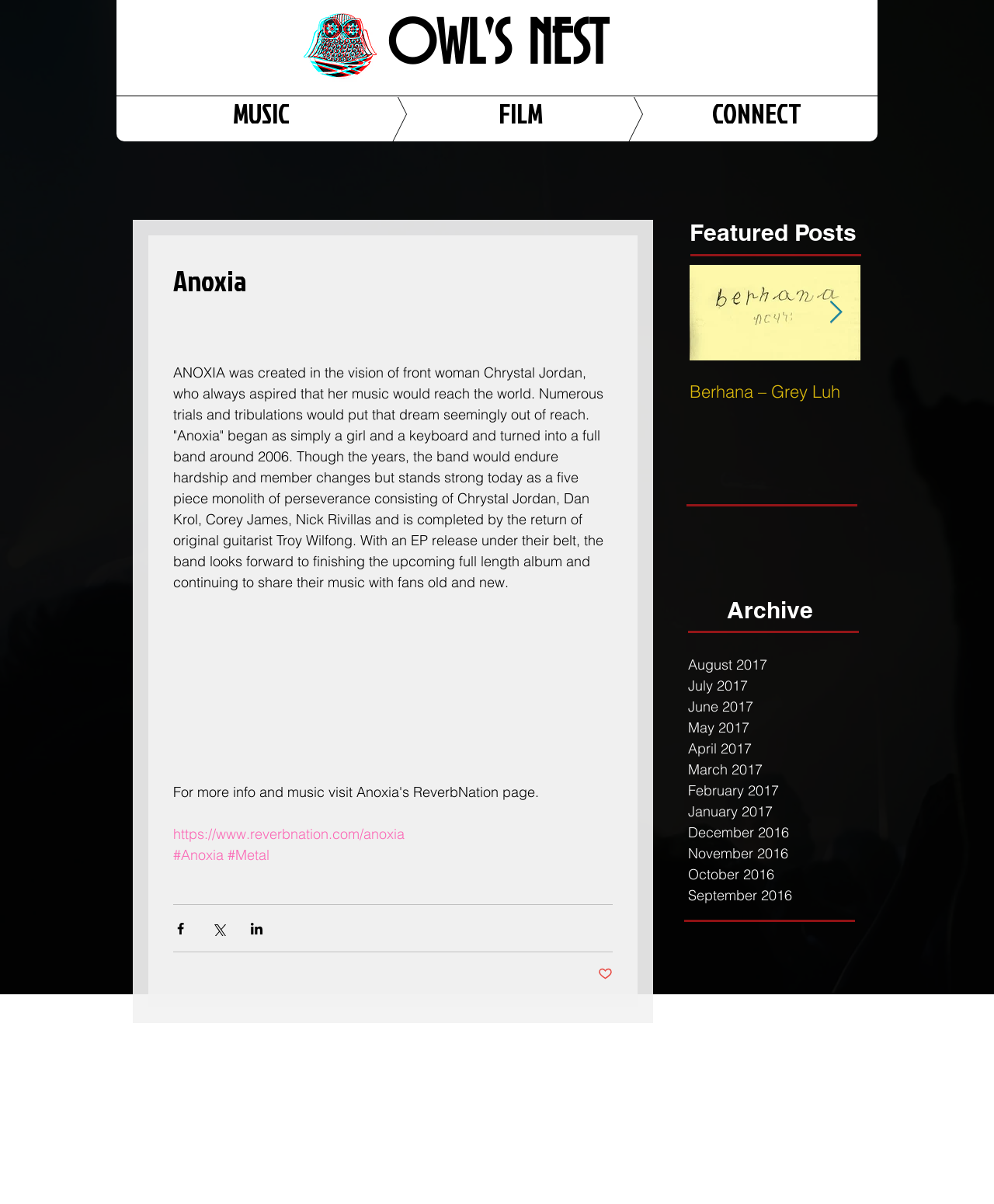How many social media sharing options are available? Based on the image, give a response in one word or a short phrase.

3